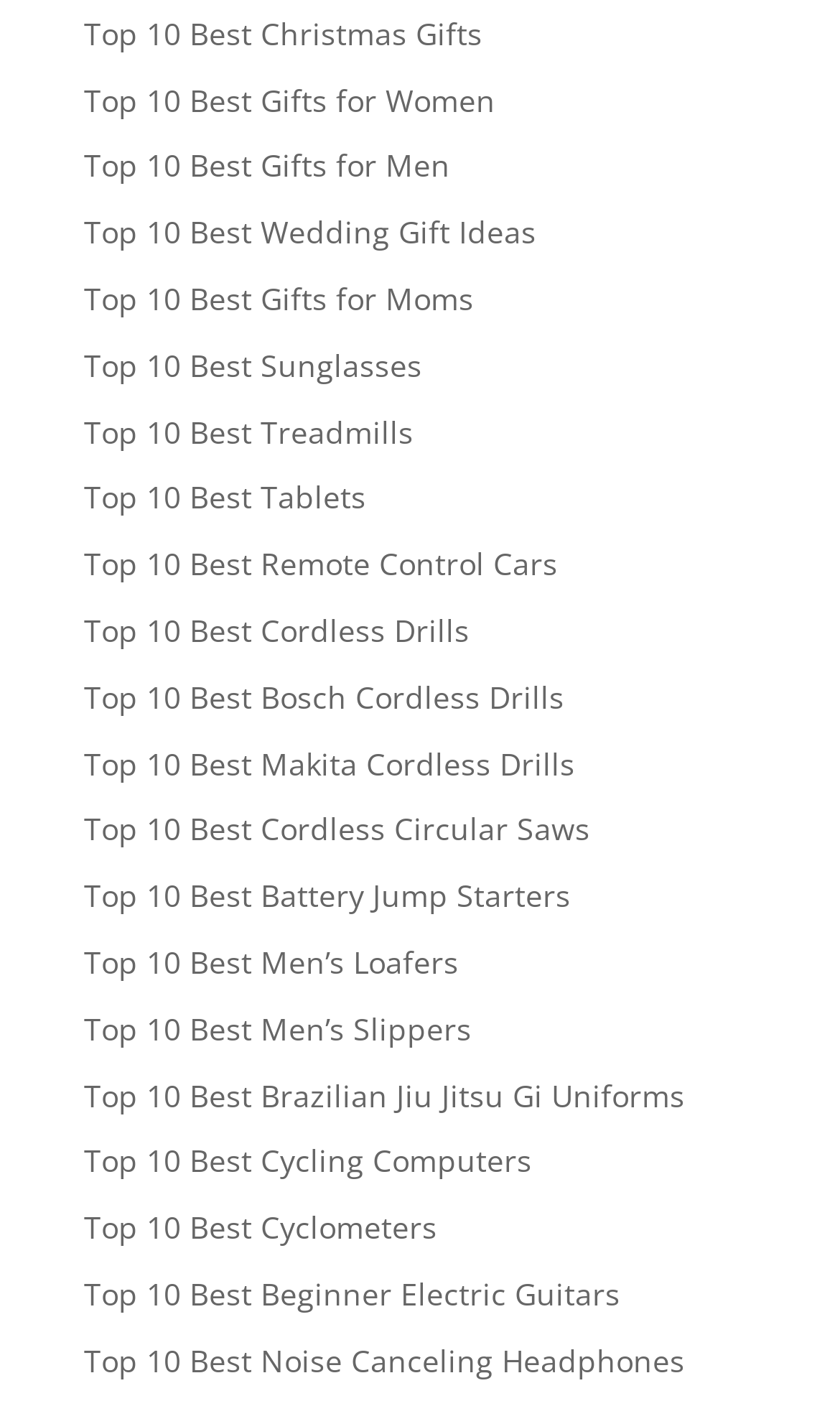Determine the bounding box coordinates for the HTML element mentioned in the following description: "Top 10 Best Men’s Loafers". The coordinates should be a list of four floats ranging from 0 to 1, represented as [left, top, right, bottom].

[0.1, 0.672, 0.546, 0.701]